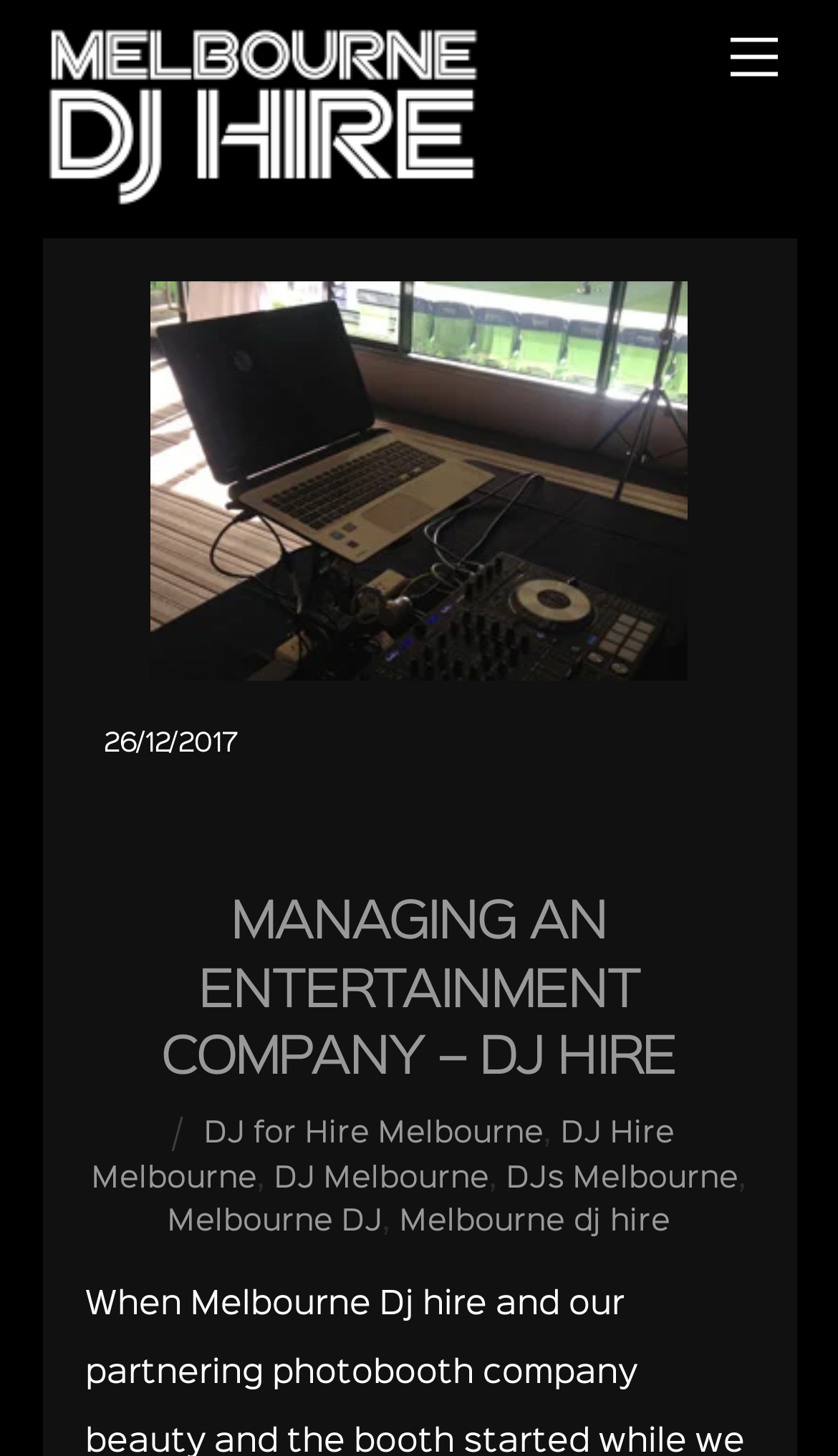What is the company name mentioned on the webpage?
Based on the image, answer the question with as much detail as possible.

The company name is mentioned in the link 'Melbourne DJ HIRE' with bounding box coordinates [0.049, 0.097, 0.574, 0.153]. It is also mentioned in the image 'Melbourne DJ HIRE' with bounding box coordinates [0.049, 0.015, 0.574, 0.143].